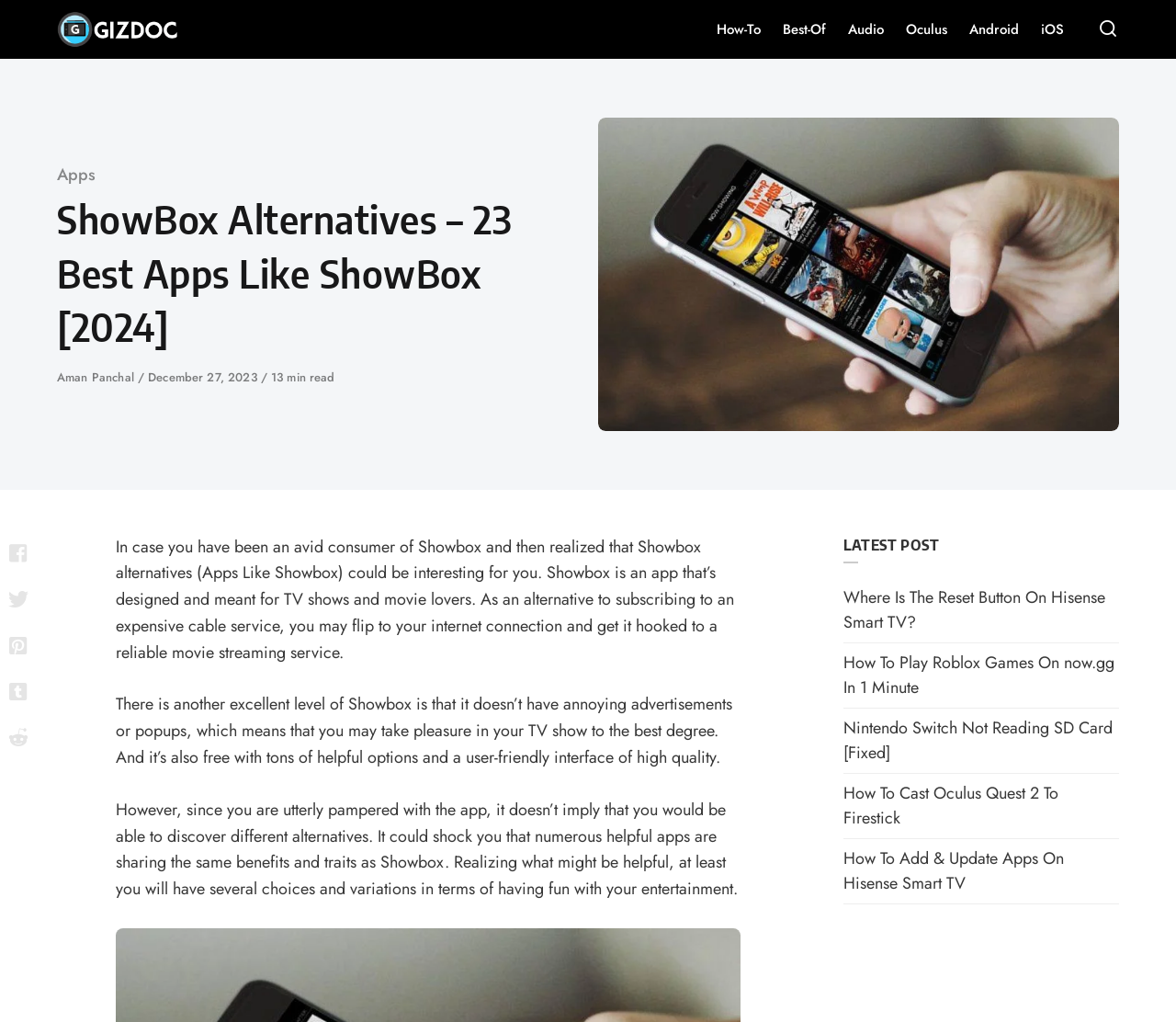How long does it take to read the article?
Using the image, elaborate on the answer with as much detail as possible.

The reading time of the article can be found below the main heading, where it is stated '13 min read'.